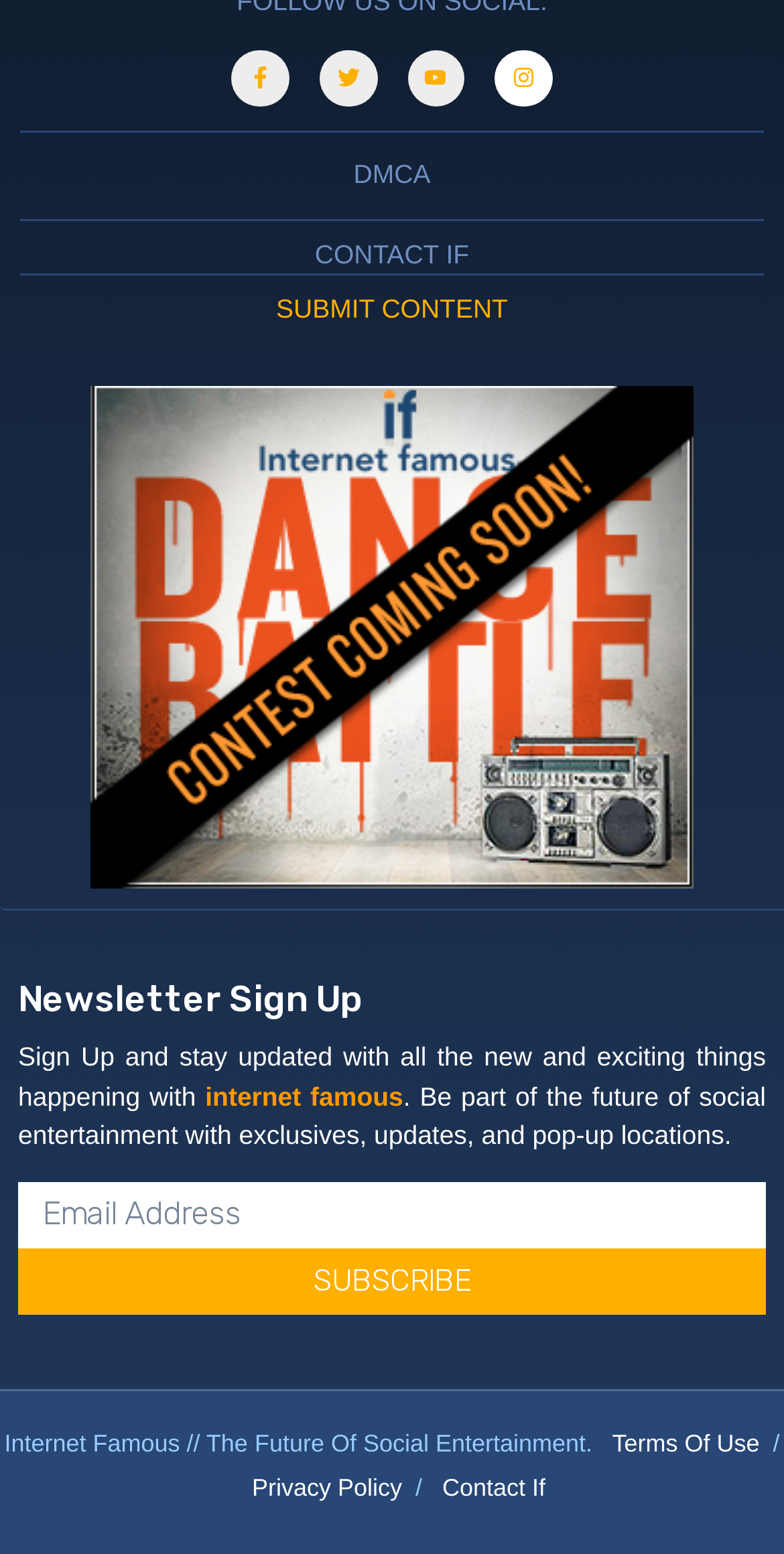What social media platforms are listed?
Examine the image and provide an in-depth answer to the question.

I determined the answer by looking at the links and images at the top of the webpage, which represent different social media platforms. The links are labeled 'Facebook-f', 'Twitter', 'Youtube', and 'Instagram', and each has a corresponding image.